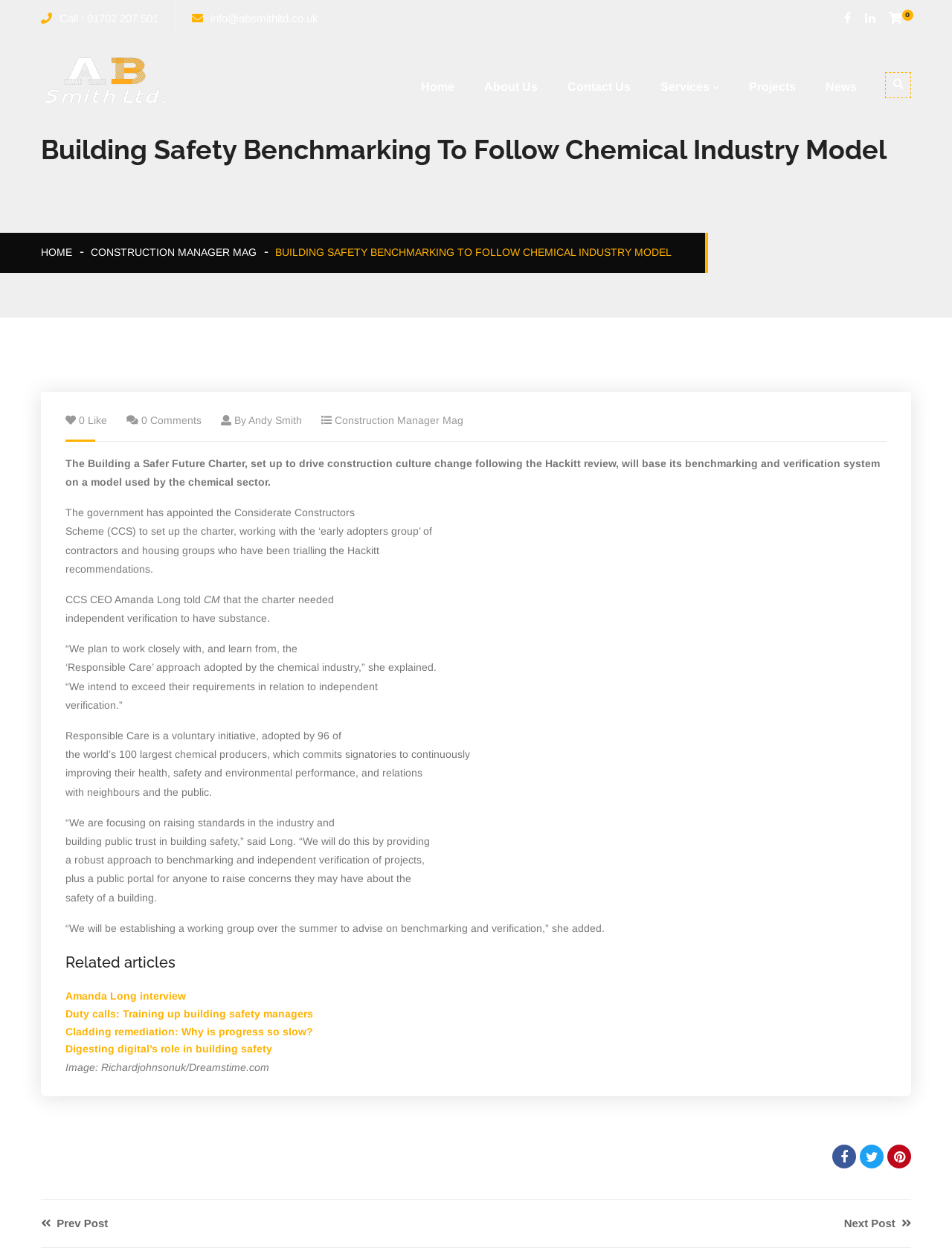How many likes does this article have?
Answer the question based on the image using a single word or a brief phrase.

0